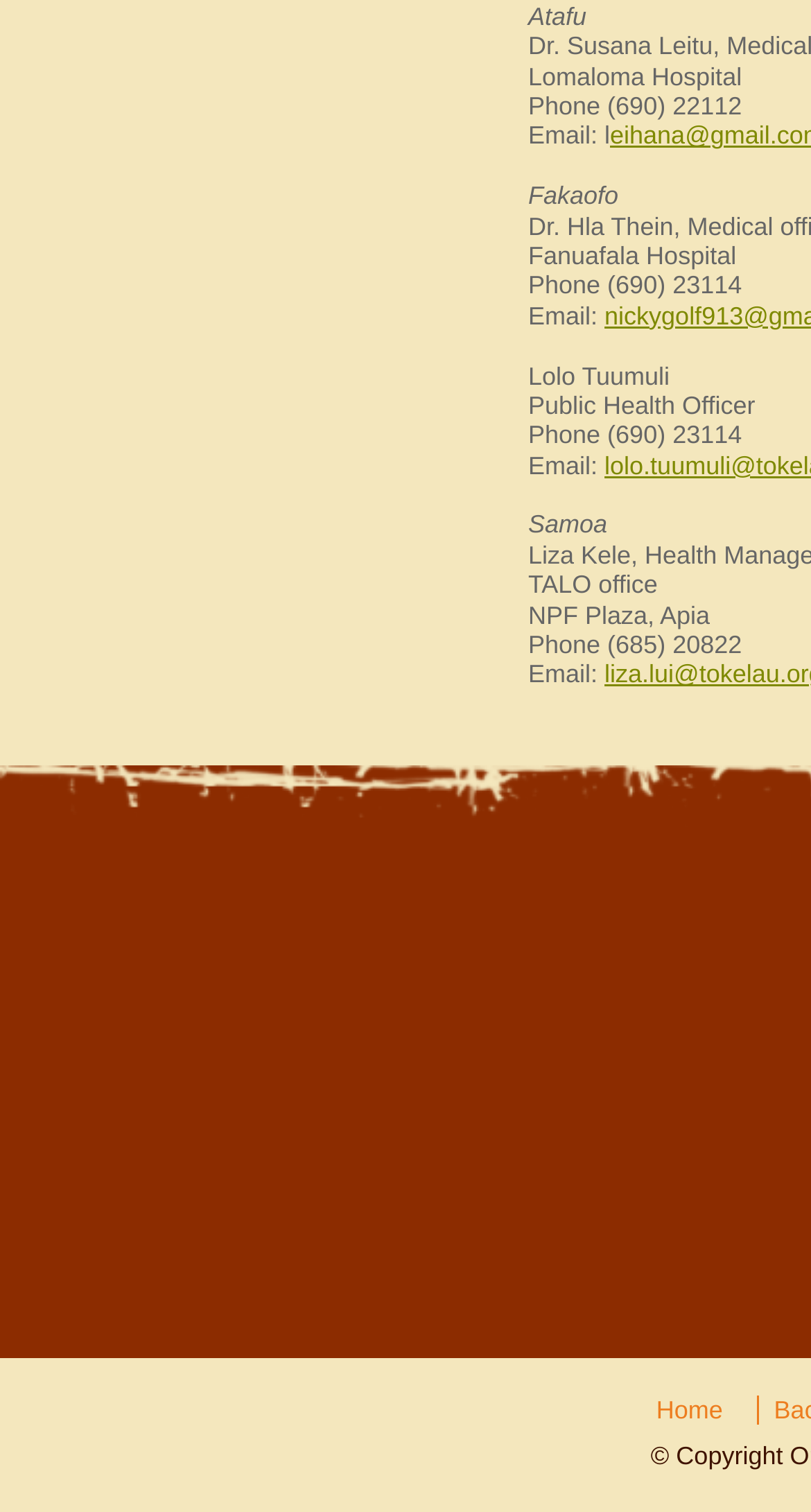Consider the image and give a detailed and elaborate answer to the question: 
What is the link at the bottom of the page?

I found the link at the bottom of the page by looking at the link element with the text 'Home' which is located at the bottom of the page with a bounding box coordinate of [0.809, 0.923, 0.909, 0.942].